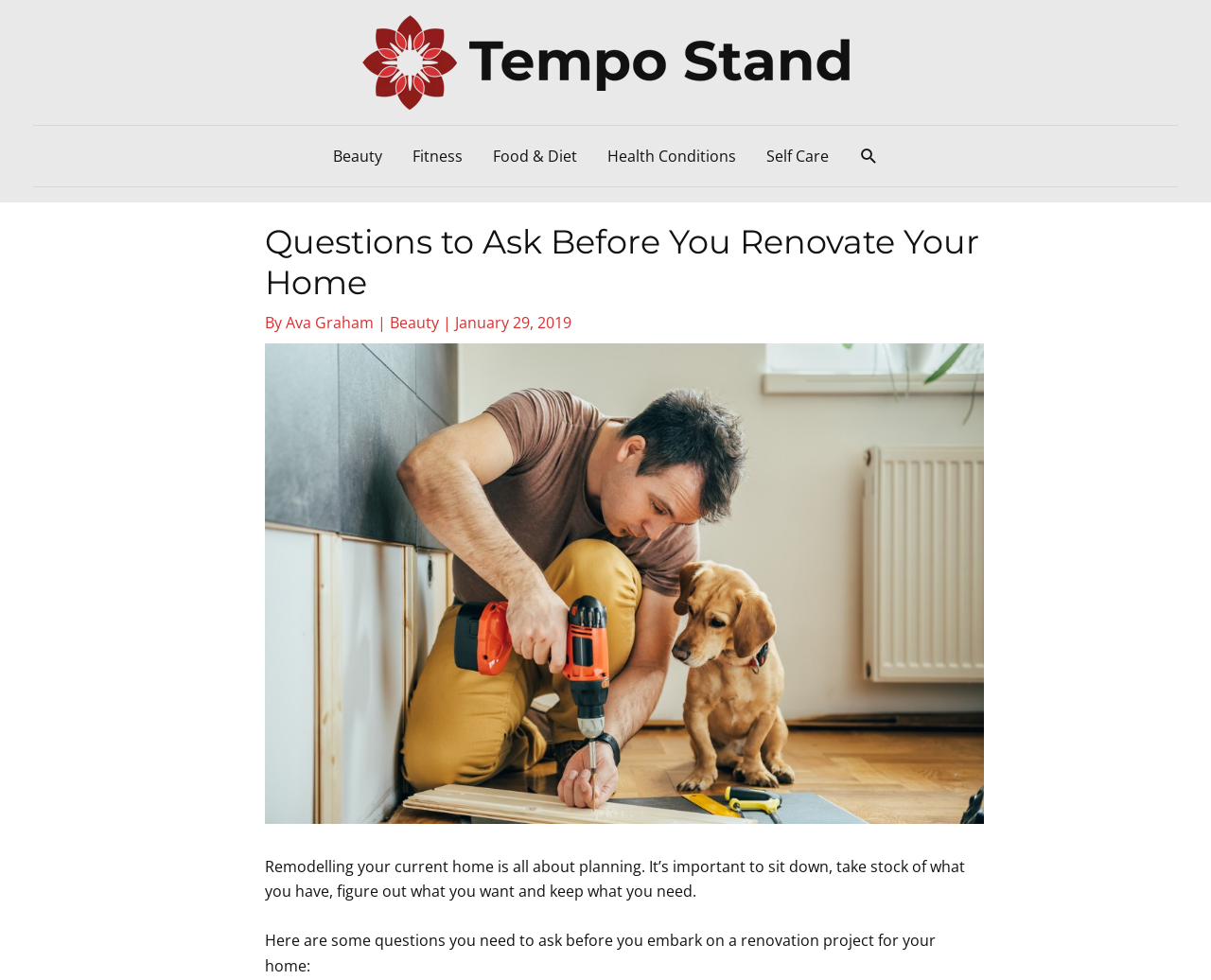Please extract the webpage's main title and generate its text content.

Questions to Ask Before You Renovate Your Home